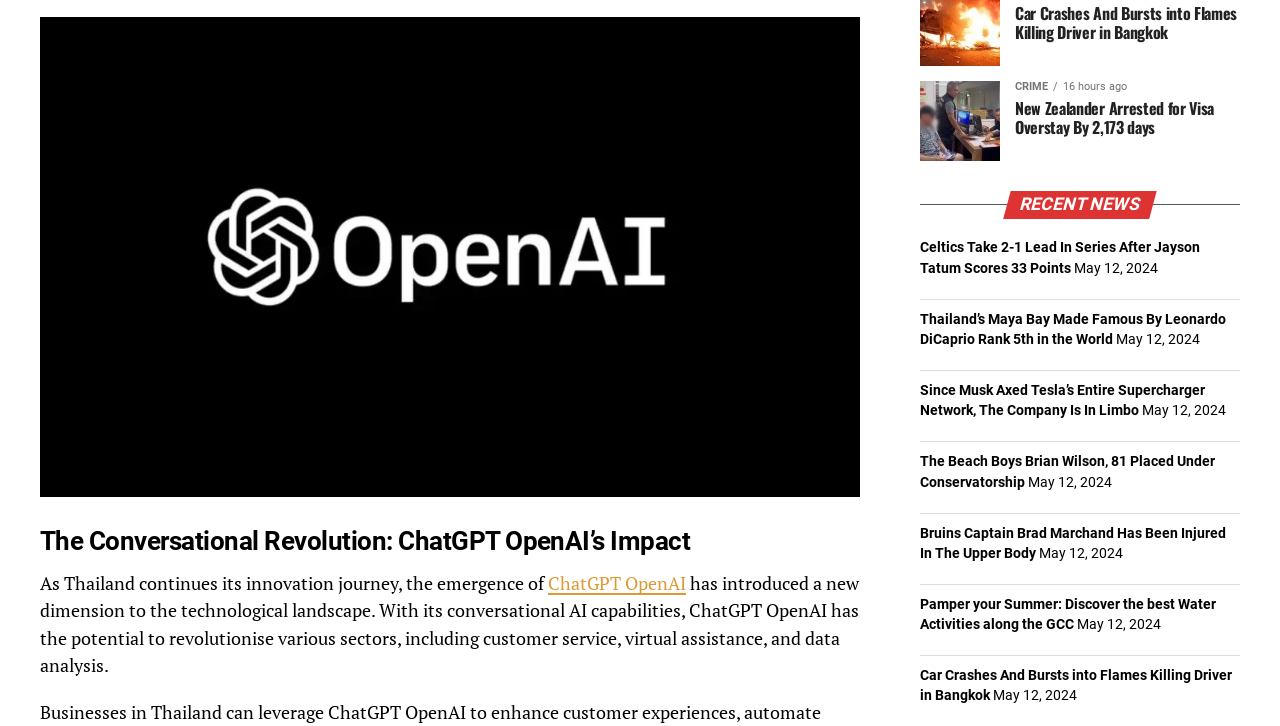Please determine the bounding box coordinates of the clickable area required to carry out the following instruction: "Read about ChatGPT OpenAI's impact". The coordinates must be four float numbers between 0 and 1, represented as [left, top, right, bottom].

[0.031, 0.722, 0.672, 0.772]